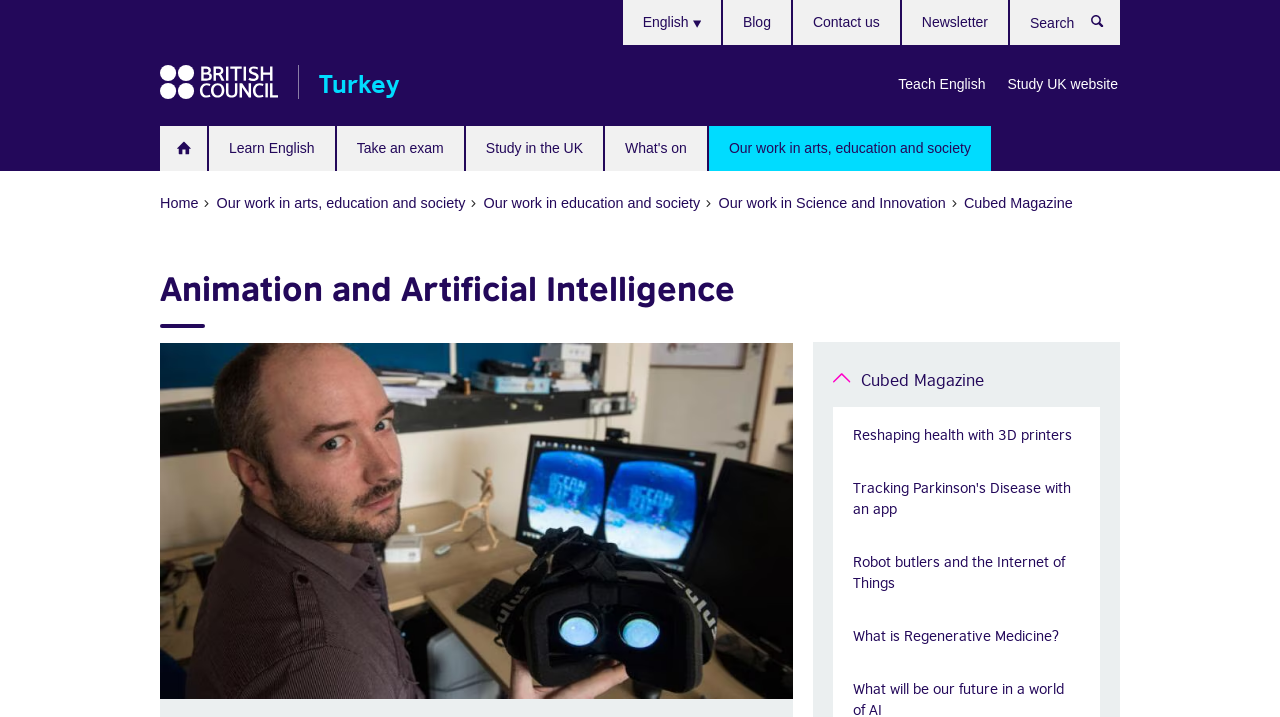Carefully observe the image and respond to the question with a detailed answer:
How many article links are there in the article section?

The article section contains 5 links to articles, including 'Cubed Magazine', 'Reshaping health with 3D printers', 'Tracking Parkinson's Disease with an app', 'Robot butlers and the Internet of Things', and 'What is Regenerative Medicine?'.